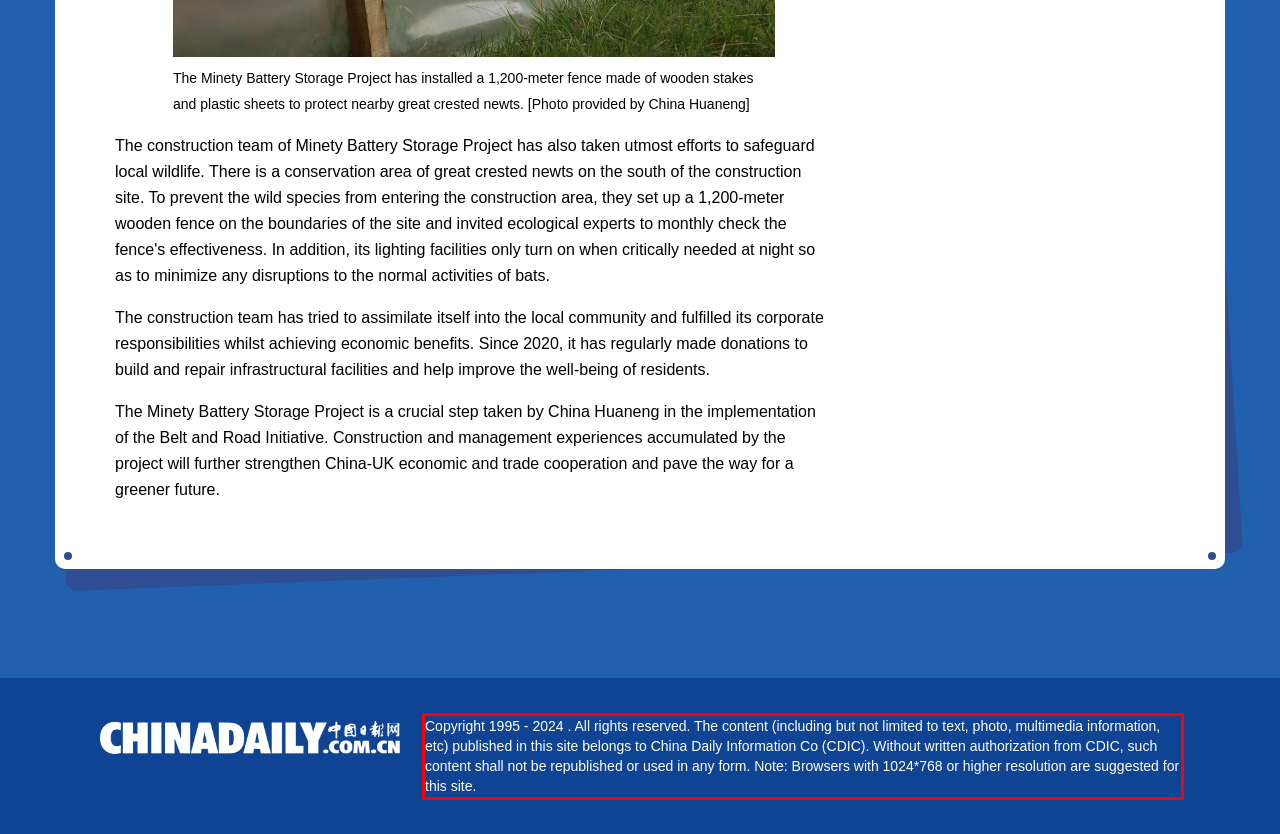You are presented with a webpage screenshot featuring a red bounding box. Perform OCR on the text inside the red bounding box and extract the content.

Copyright 1995 - 2024 . All rights reserved. The content (including but not limited to text, photo, multimedia information, etc) published in this site belongs to China Daily Information Co (CDIC). Without written authorization from CDIC, such content shall not be republished or used in any form. Note: Browsers with 1024*768 or higher resolution are suggested for this site.